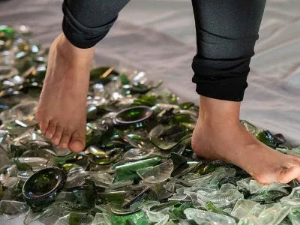What color are the glimmering shards of glass?
Based on the visual, give a brief answer using one word or a short phrase.

green and clear